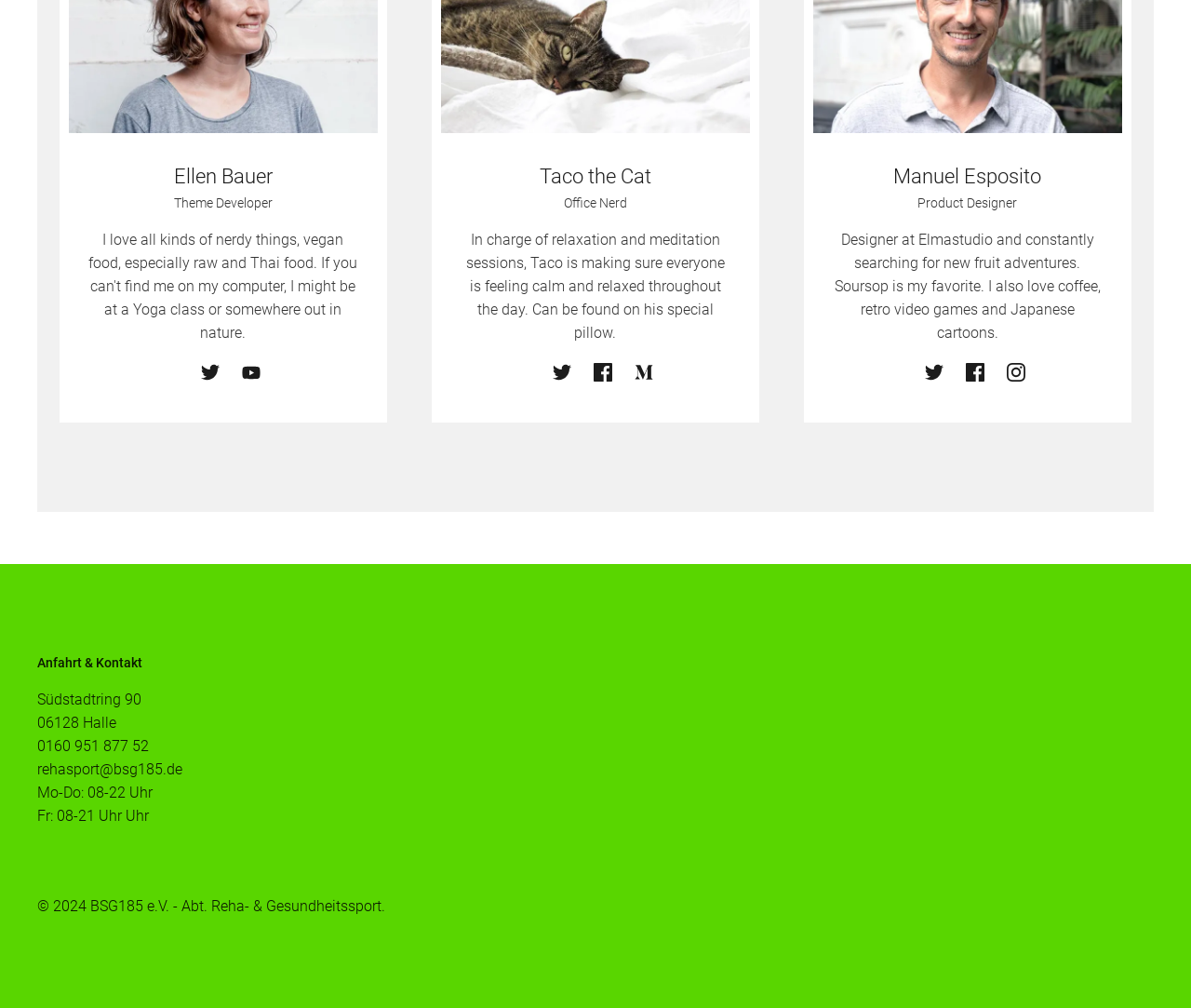Find the bounding box coordinates of the element's region that should be clicked in order to follow the given instruction: "View the Indigenous Fire Stewardship pathway". The coordinates should consist of four float numbers between 0 and 1, i.e., [left, top, right, bottom].

None